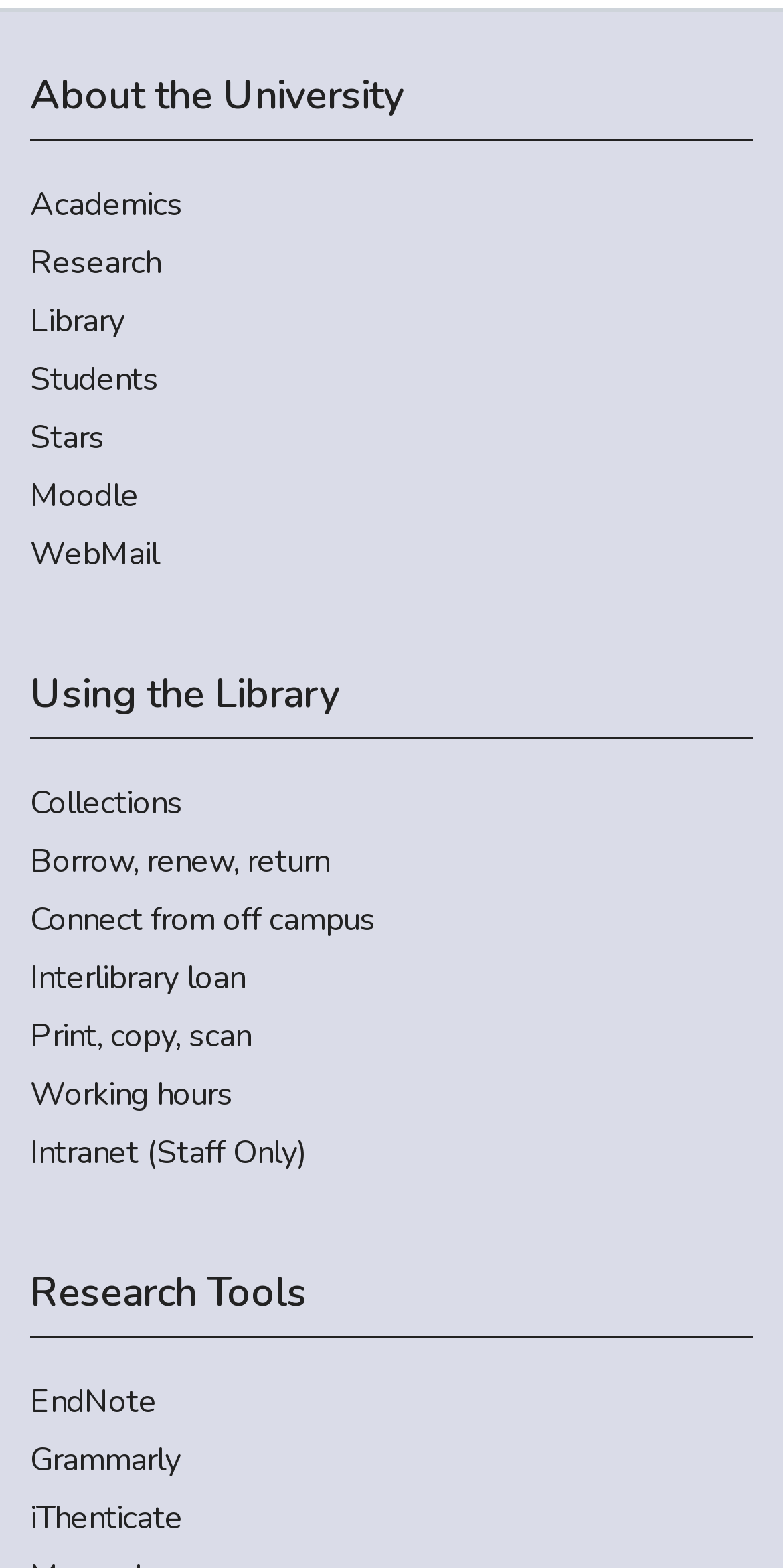Answer the question below with a single word or a brief phrase: 
What is the first link under 'About the University'?

Academics